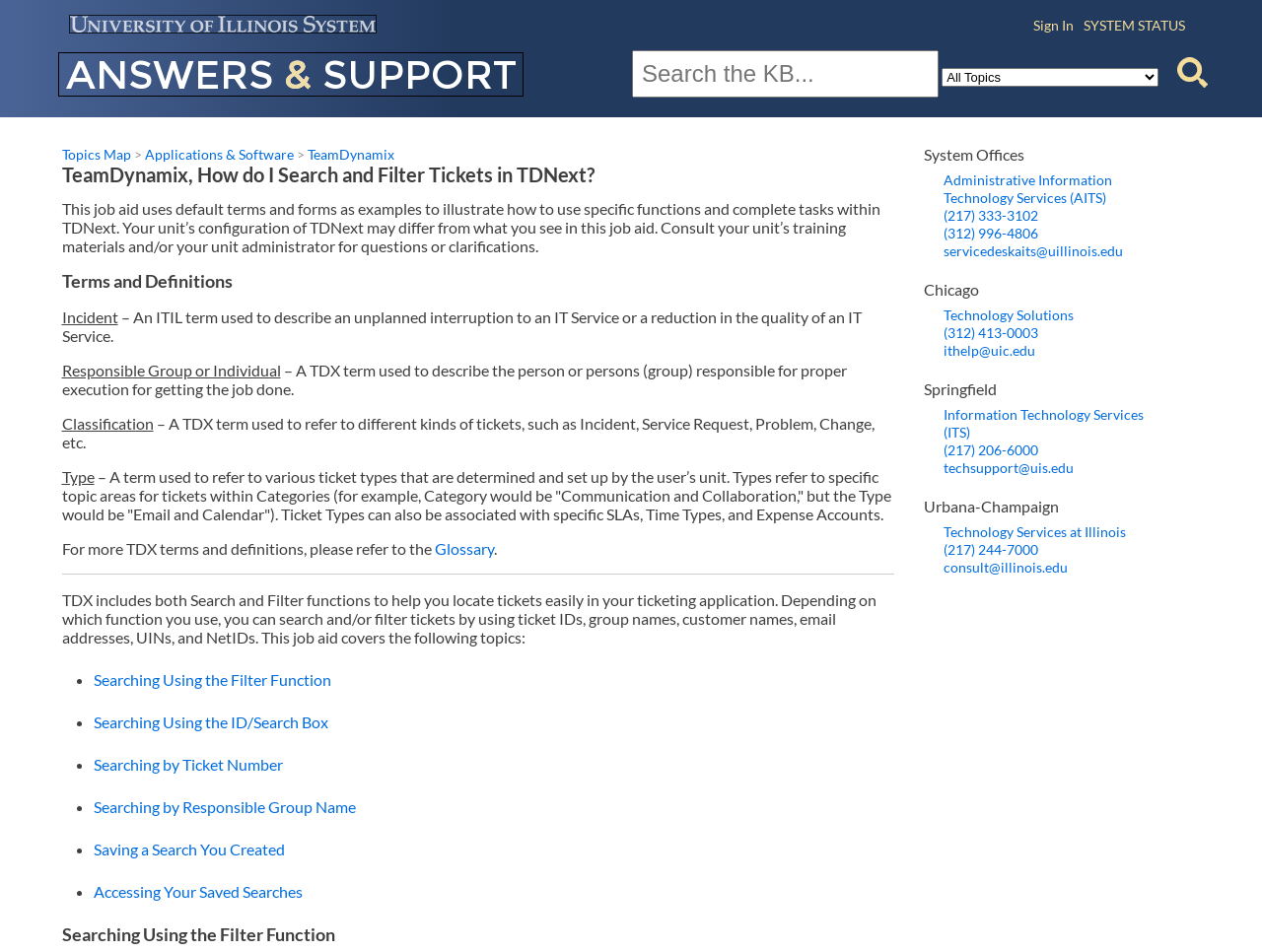Using the webpage screenshot, locate the HTML element that fits the following description and provide its bounding box: "Applications & Software".

[0.114, 0.153, 0.232, 0.17]